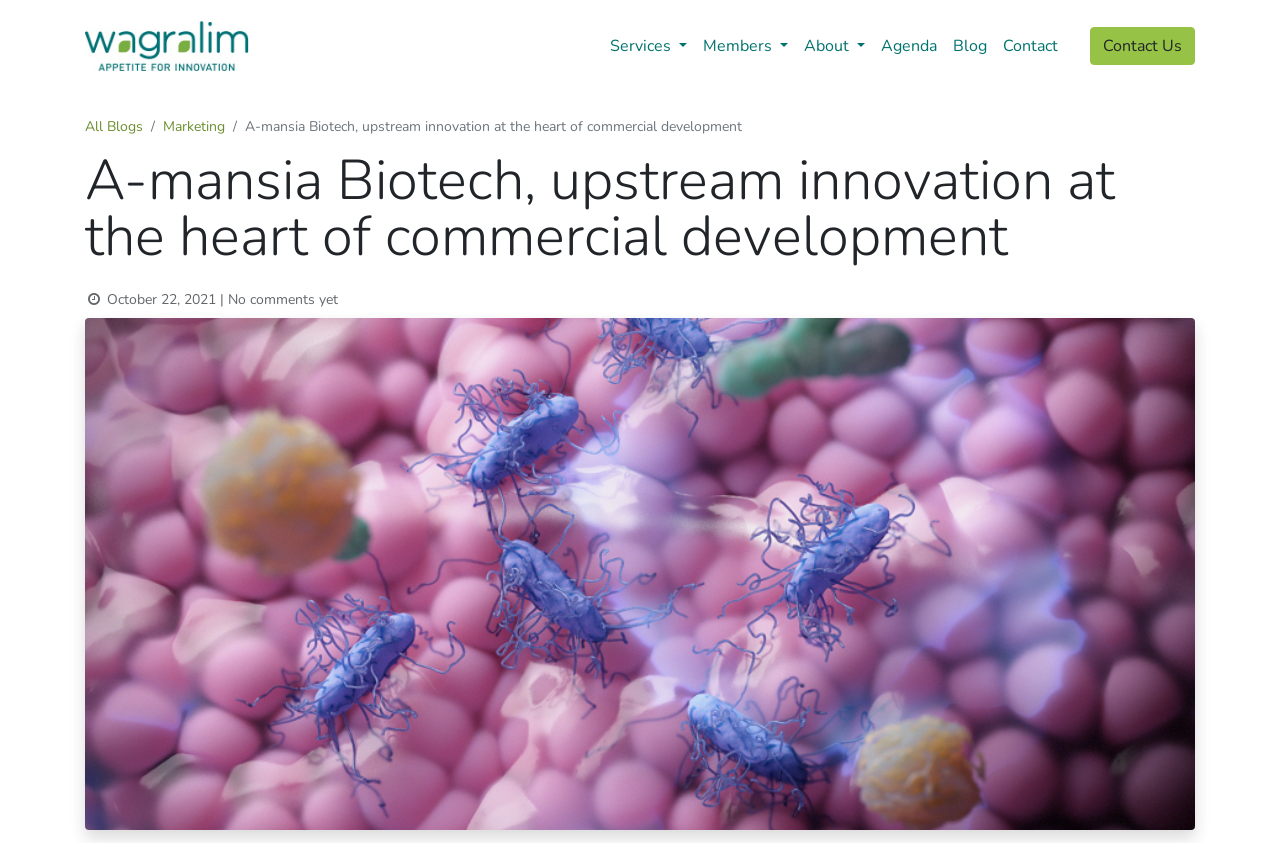How many links are there in the breadcrumb navigation?
Please provide a full and detailed response to the question.

I examined the breadcrumb navigation and found two links, 'All Blogs' and 'Marketing', totaling 2 links.